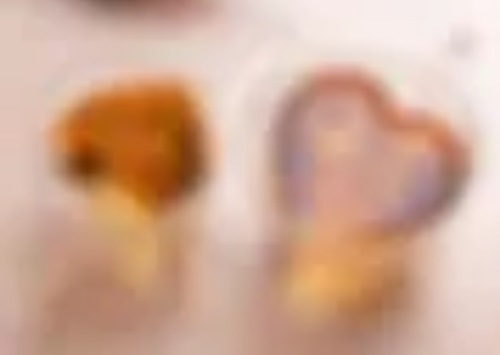Give a comprehensive caption that covers the entire image content.

The image features two whimsical ice cream cones, presented in a delightful fashion that evokes a sense of fun and romance. On the left, there's a cone topped with a vibrant scoop of ice cream in a rounded shape, likely inspired by playful treats. To the right, a heart-shaped scoop of ice cream in soft pastel colors draws attention, symbolizing affection and sweetness. Both cones are set against a light, neutral background that enhances their colorful appeal, making them an inviting visual treat. This imagery could resonate well in contexts related to dating, relationships, or simply enjoying delightful desserts.